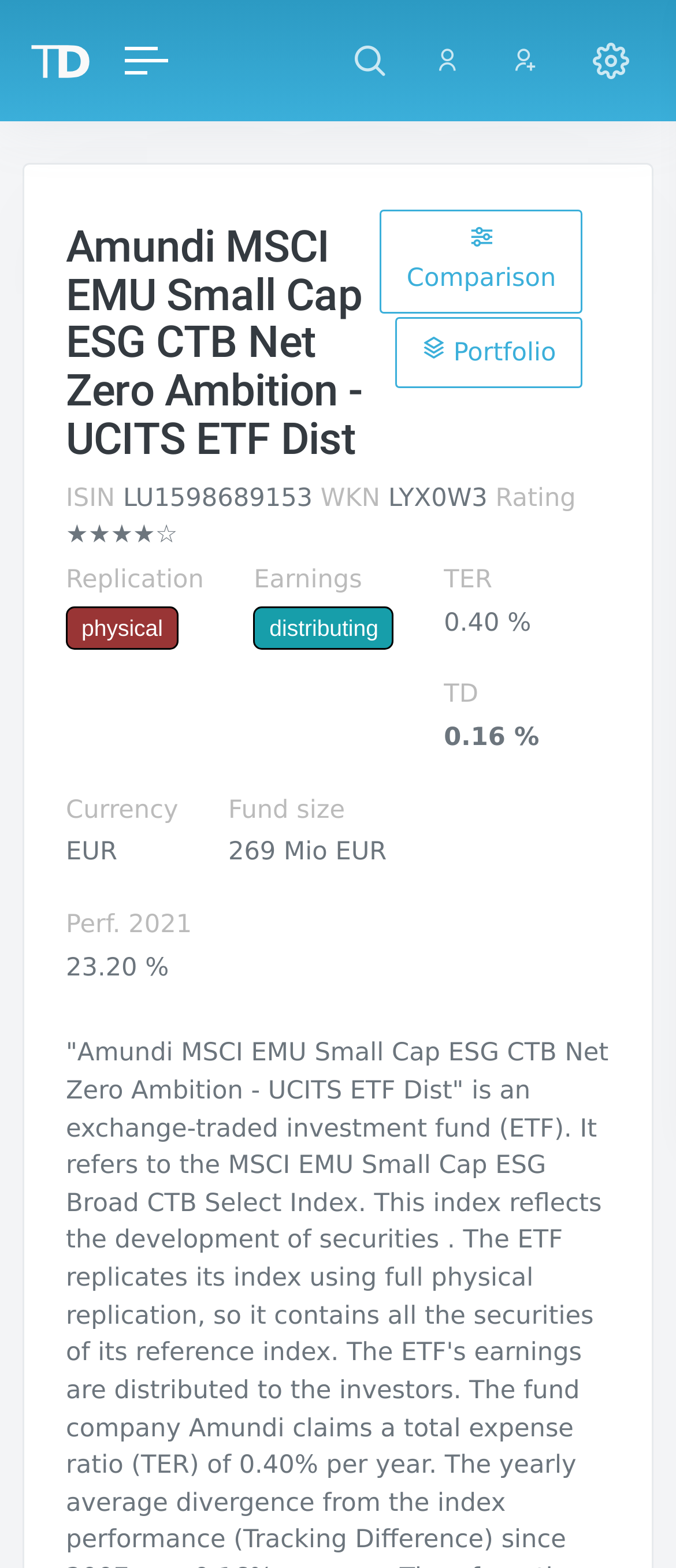Provide the text content of the webpage's main heading.

Amundi MSCI EMU Small Cap ESG CTB Net Zero Ambition - UCITS ETF Dist